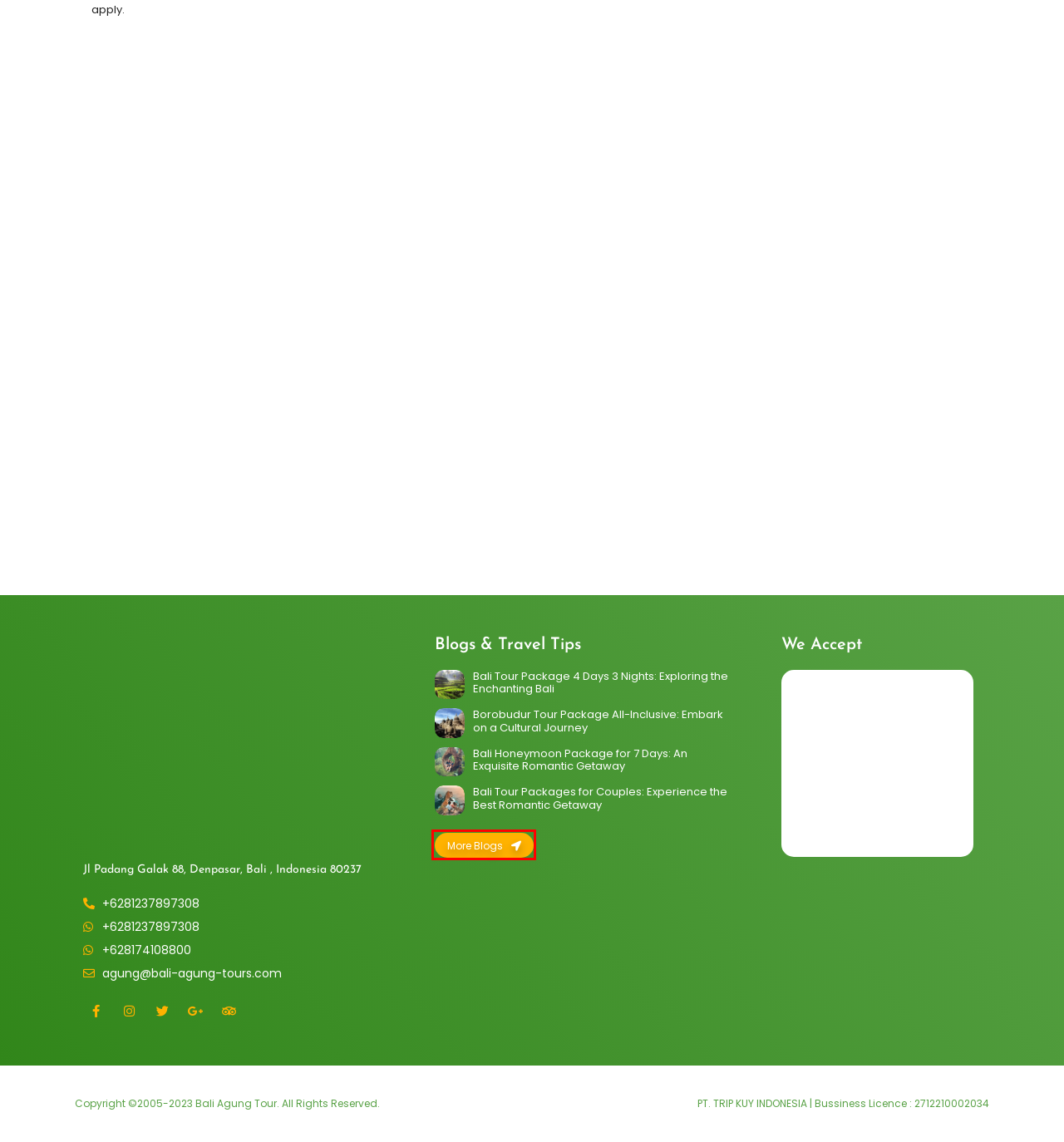You are given a screenshot of a webpage within which there is a red rectangle bounding box. Please choose the best webpage description that matches the new webpage after clicking the selected element in the bounding box. Here are the options:
A. Bali Tour Packages for Couples: Experience the Best Romantic Getaway - Bali Agung Tour
B. BALI PROMO - Bali Agung Tour
C. Bali Honeymoon Package for 7 Days: An Exquisite Romantic Getaway - Bali Agung Tour
D. Borobudur Tour Package All-Inclusive: Embark on a Cultural Journey - Bali Agung Tour
E. Blogs - Bali Agung Tour
F. Bali Tour Package 4 Days 3 Nights: Exploring the Enchanting Bali - Bali Agung Tour
G. Contact - Bali Agung Tour
H. Bali Yoga Tours - Bali Agung Tour

E